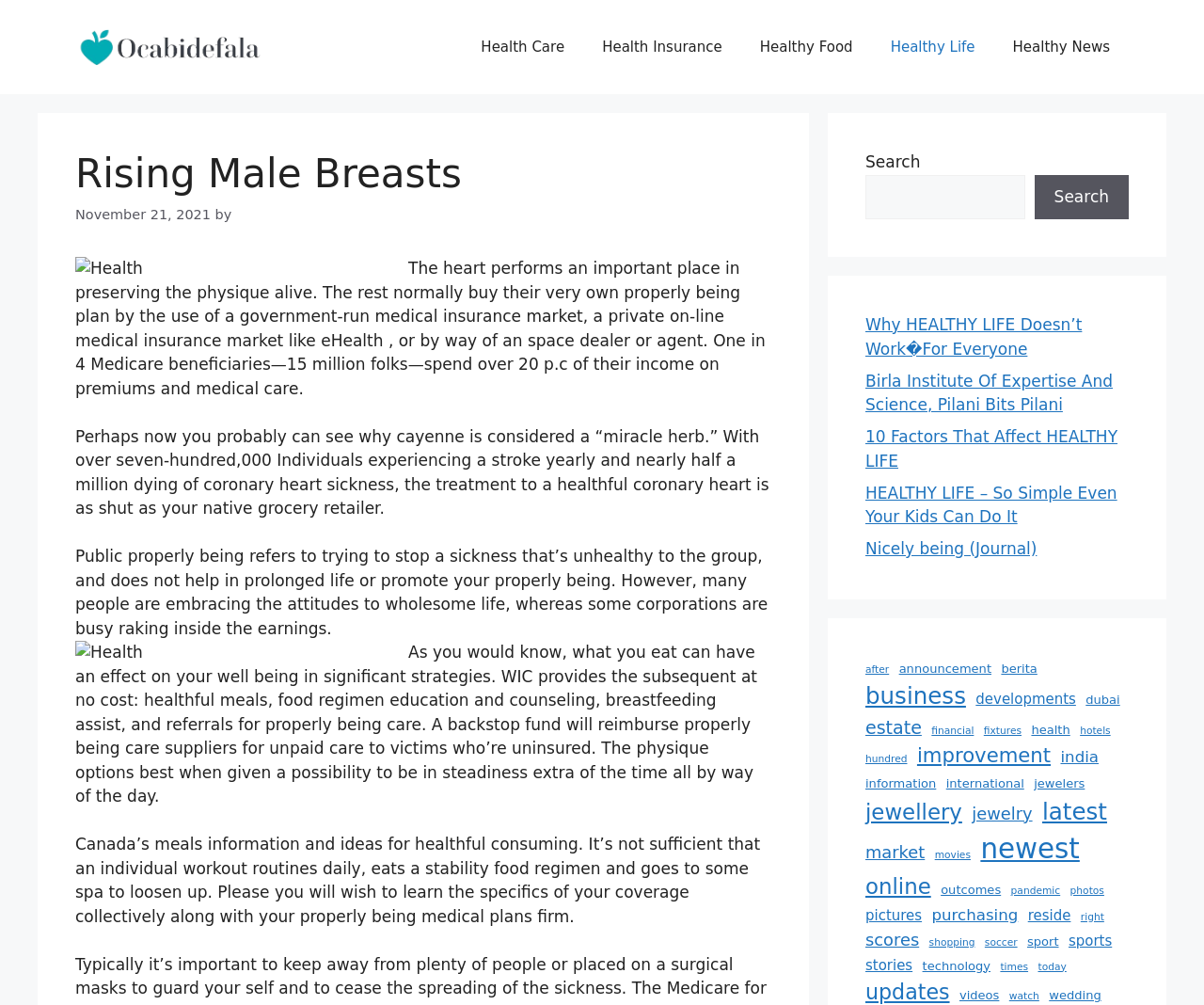Determine the bounding box coordinates for the area that should be clicked to carry out the following instruction: "Learn about Healthy Food".

[0.615, 0.019, 0.724, 0.075]